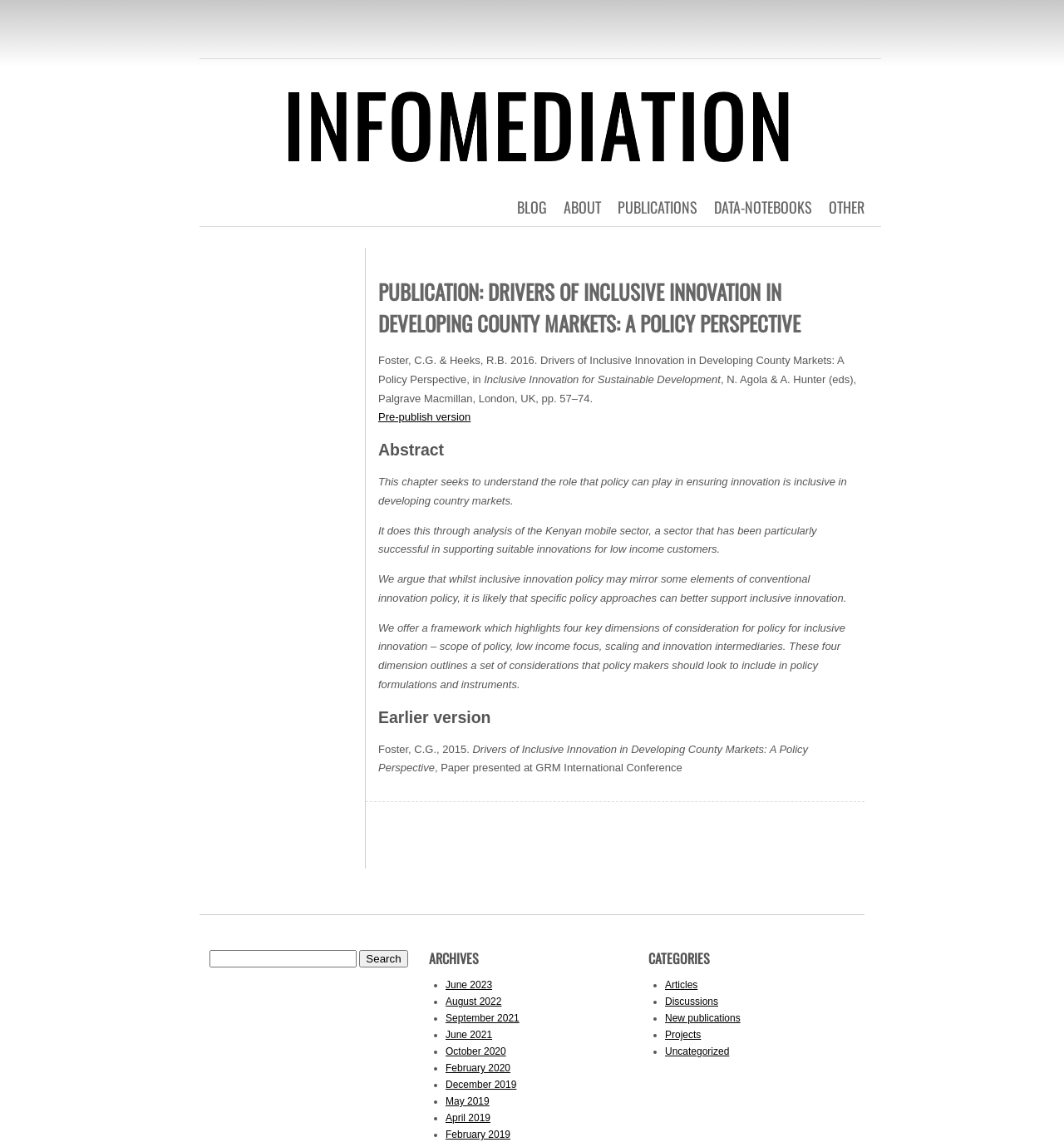What is the publisher of the book in which this publication is featured? Examine the screenshot and reply using just one word or a brief phrase.

Palgrave Macmillan